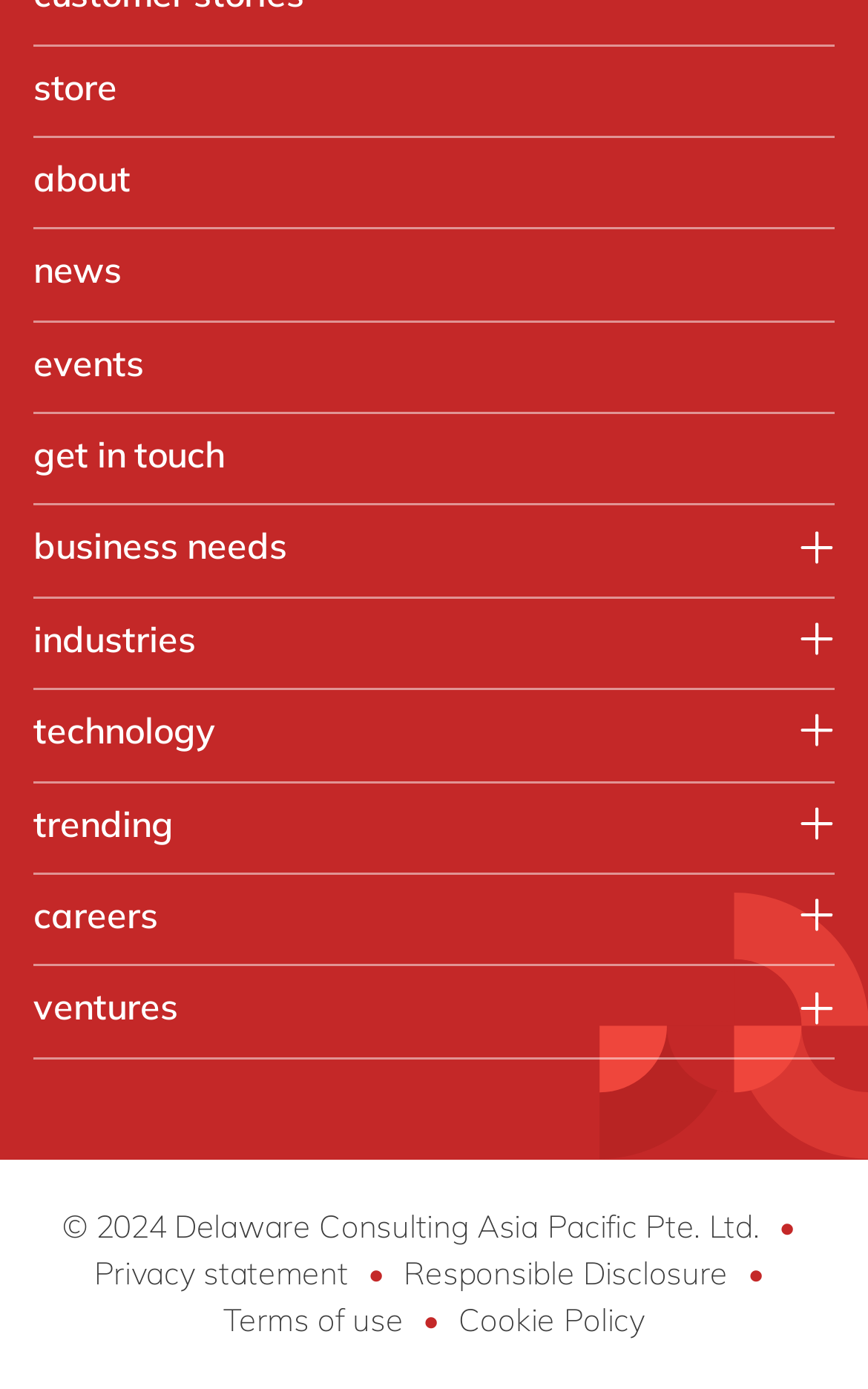Find the bounding box coordinates of the clickable area that will achieve the following instruction: "Click on the 'apply now' link".

[0.038, 0.879, 0.205, 0.921]